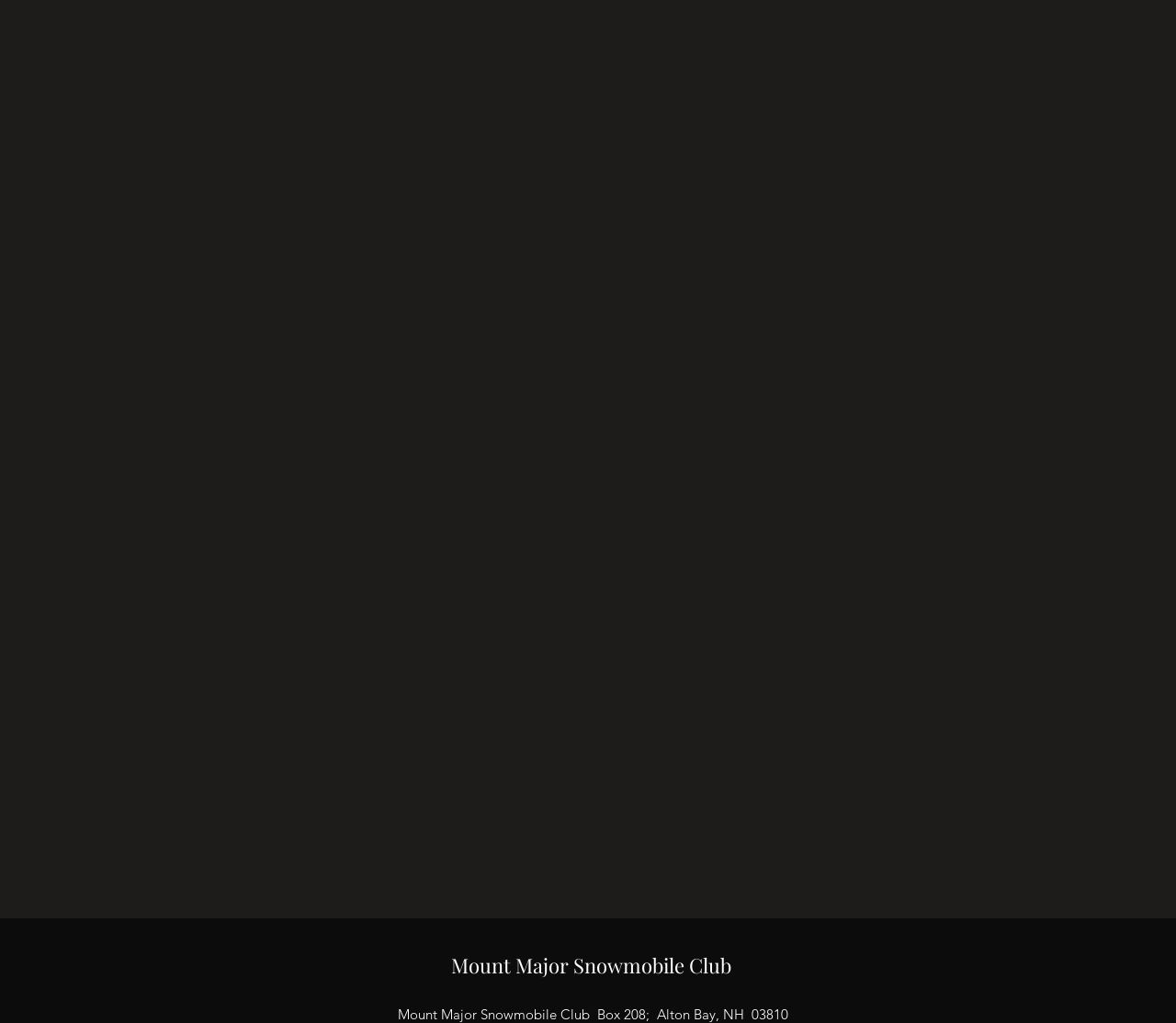Extract the bounding box coordinates for the described element: "OUR SPONSORS". The coordinates should be represented as four float numbers between 0 and 1: [left, top, right, bottom].

[0.569, 0.736, 0.69, 0.776]